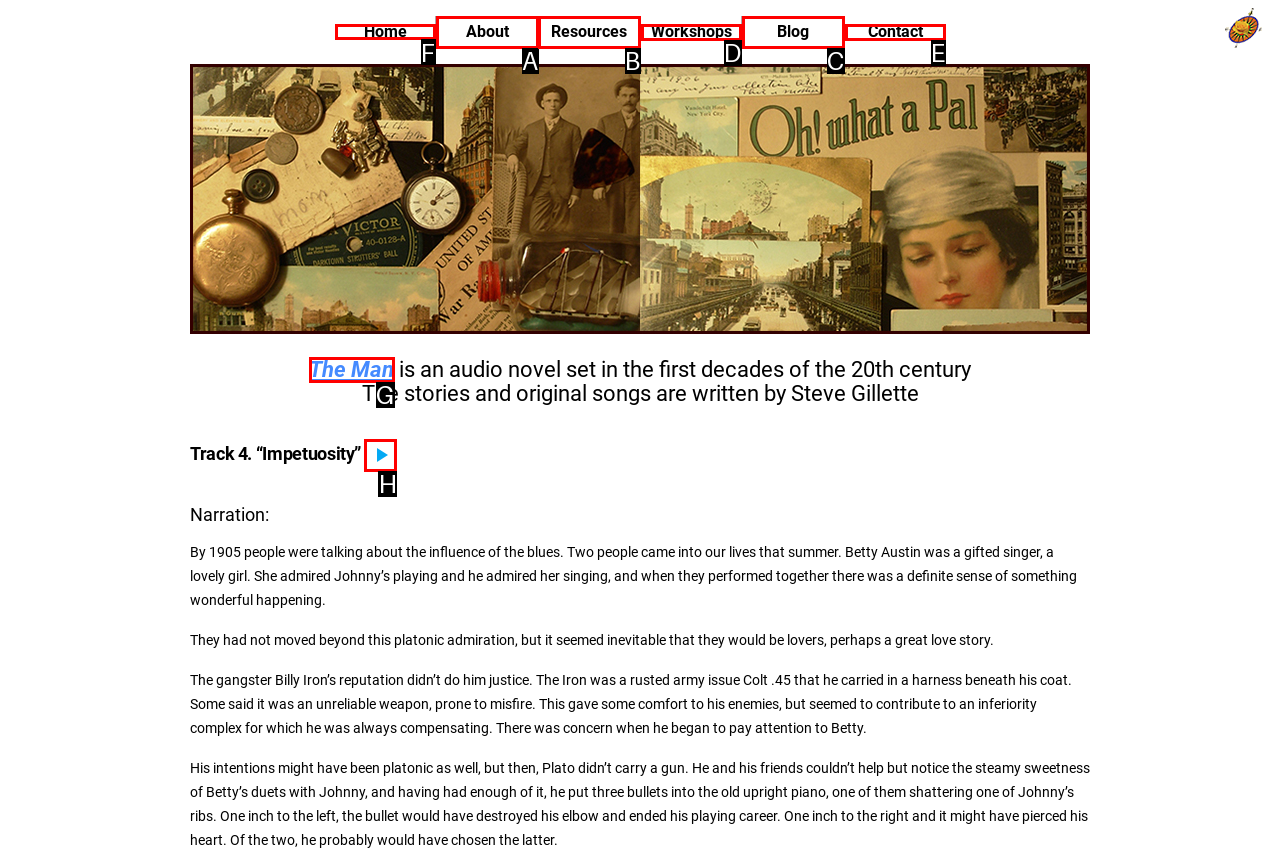Point out the option that needs to be clicked to fulfill the following instruction: Click the Home link
Answer with the letter of the appropriate choice from the listed options.

F